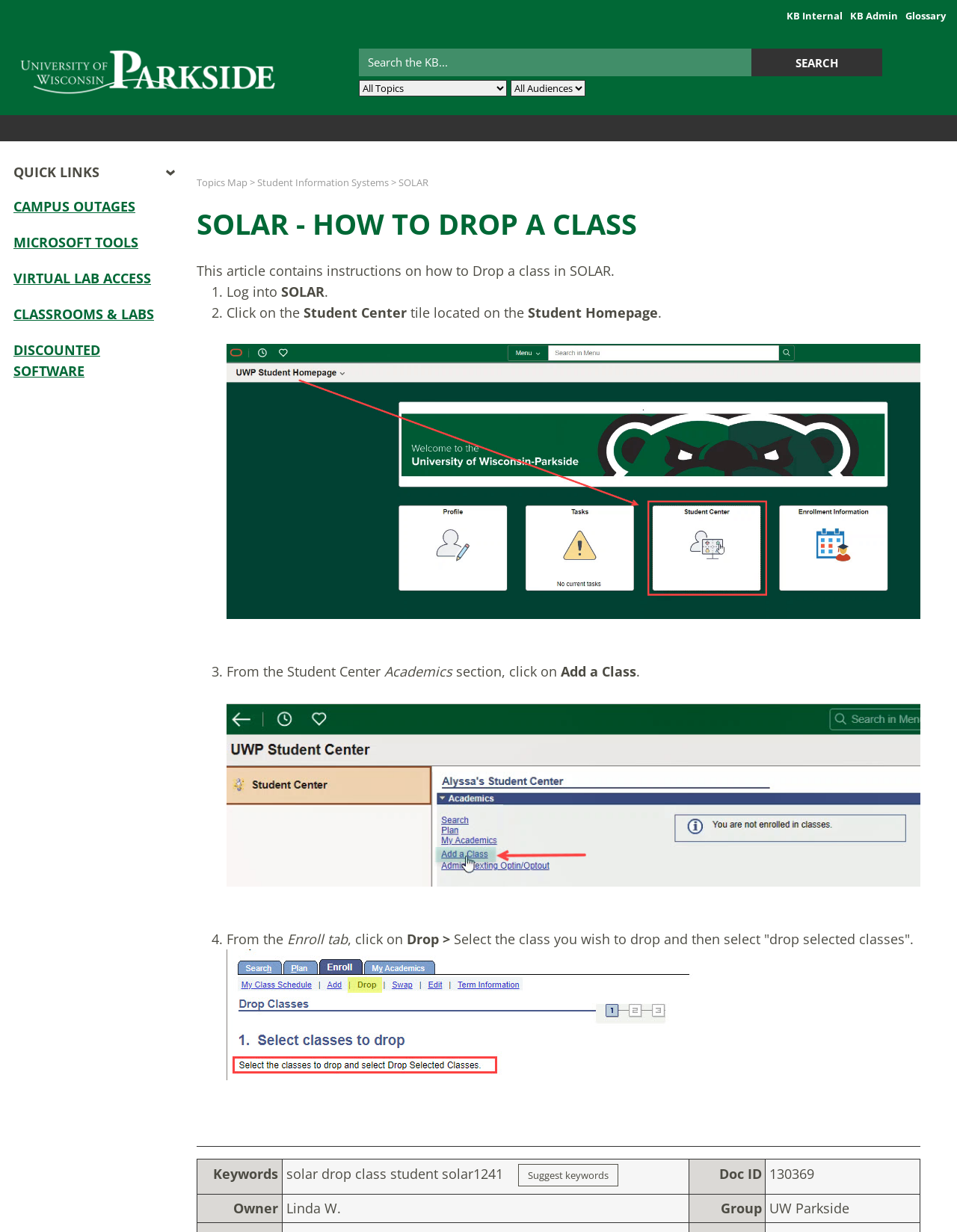Find the bounding box of the UI element described as follows: "parent_node: Search term value="SEARCH"".

[0.785, 0.04, 0.922, 0.062]